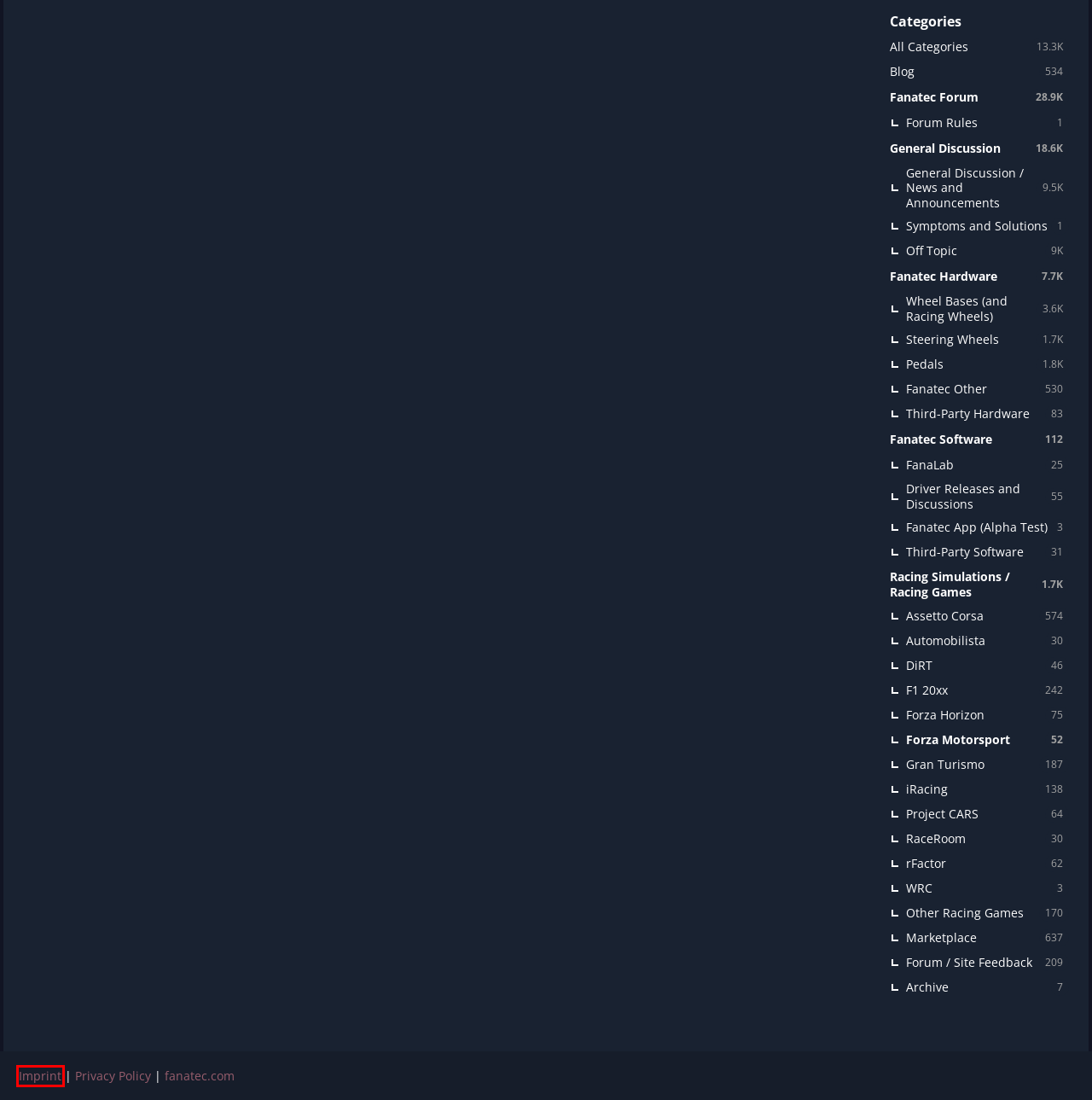View the screenshot of the webpage containing a red bounding box around a UI element. Select the most fitting webpage description for the new page shown after the element in the red bounding box is clicked. Here are the candidates:
A. Imprint | Fanatec
B. Driver Releases and Discussions — Fanatec Forum
C. Pedals — Fanatec Forum
D. Fanatec App (Alpha Test) — Fanatec Forum
E. Symptoms and Solutions — Fanatec Forum
F. Archive — Fanatec Forum
G. Automobilista — Fanatec Forum
H. F1 20xx — Fanatec Forum

A